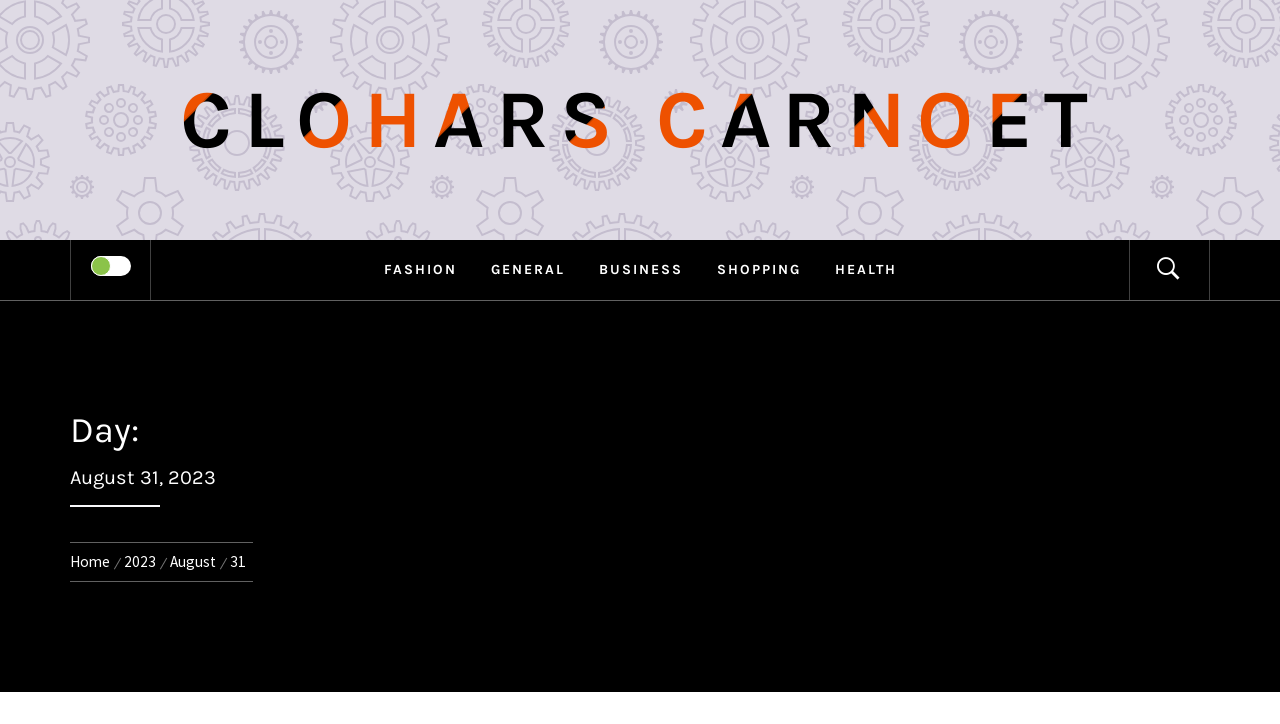Extract the bounding box coordinates of the UI element described: "2023". Provide the coordinates in the format [left, top, right, bottom] with values ranging from 0 to 1.

[0.091, 0.762, 0.127, 0.788]